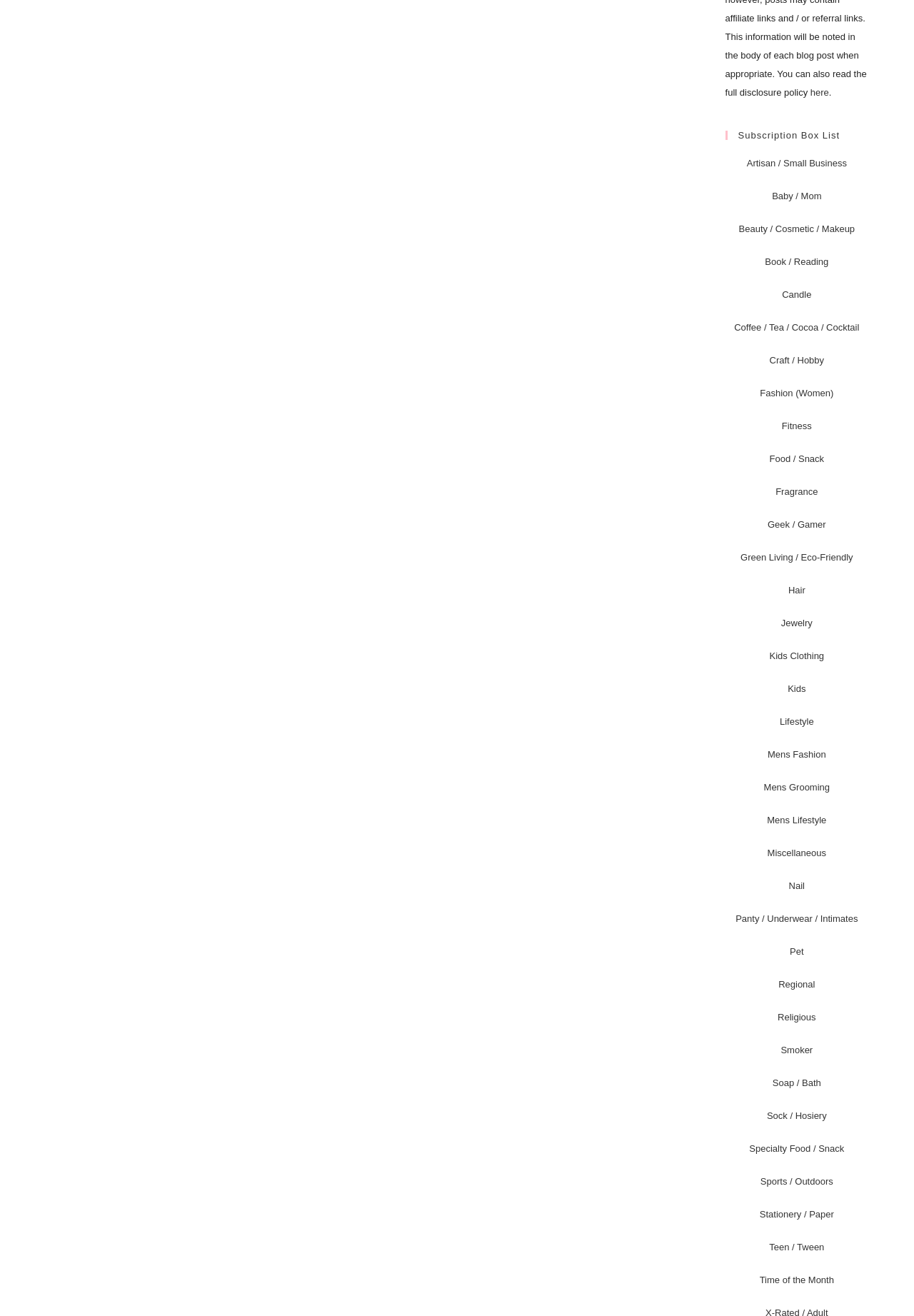What is the first category of subscription boxes listed?
Offer a detailed and full explanation in response to the question.

The first link on the webpage is 'Artisan/Small Business', indicating that it is the first category of subscription boxes listed.